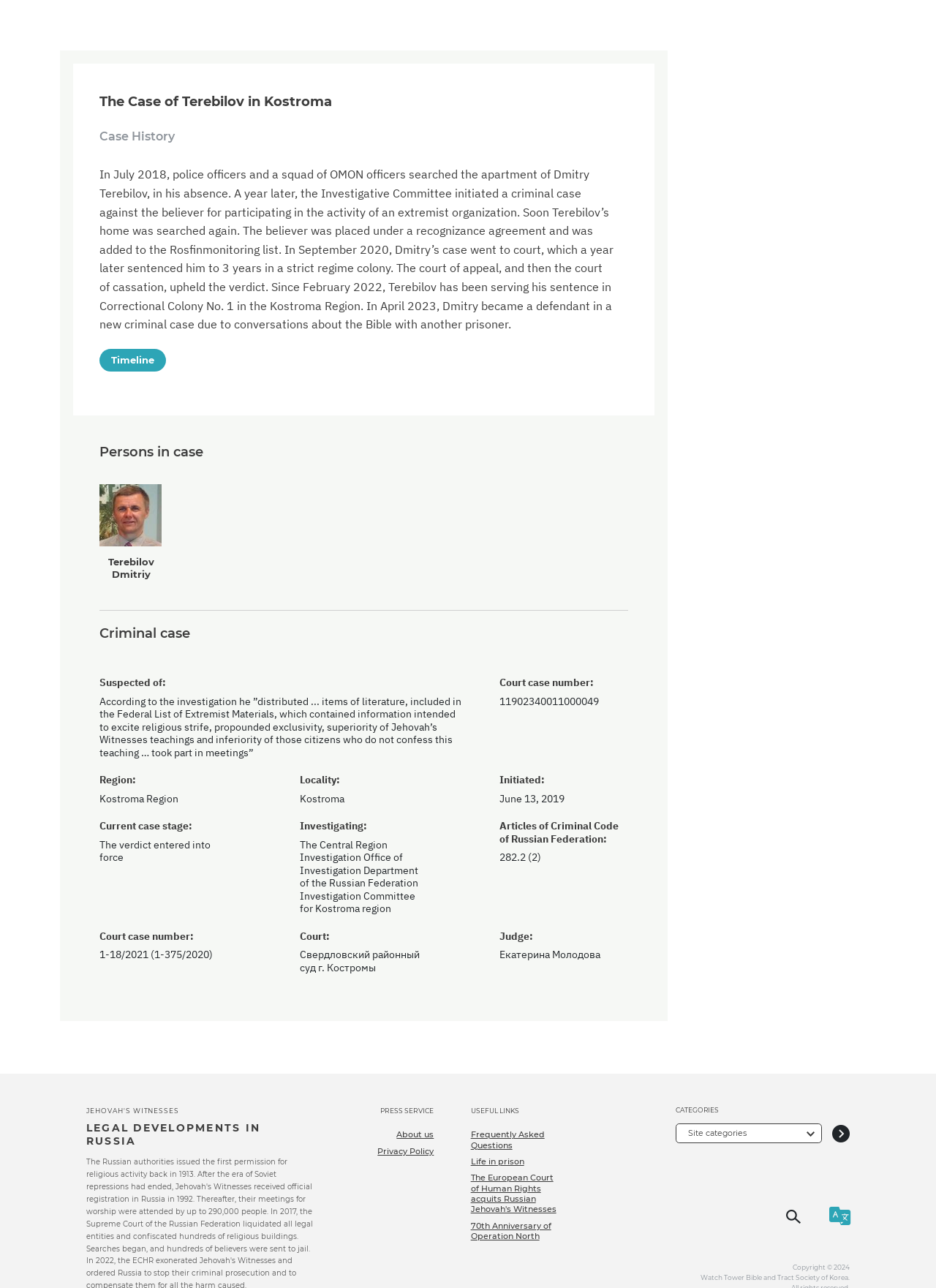Predict the bounding box coordinates of the area that should be clicked to accomplish the following instruction: "Learn about Terebilov Dmitriy". The bounding box coordinates should consist of four float numbers between 0 and 1, i.e., [left, top, right, bottom].

[0.106, 0.394, 0.173, 0.451]